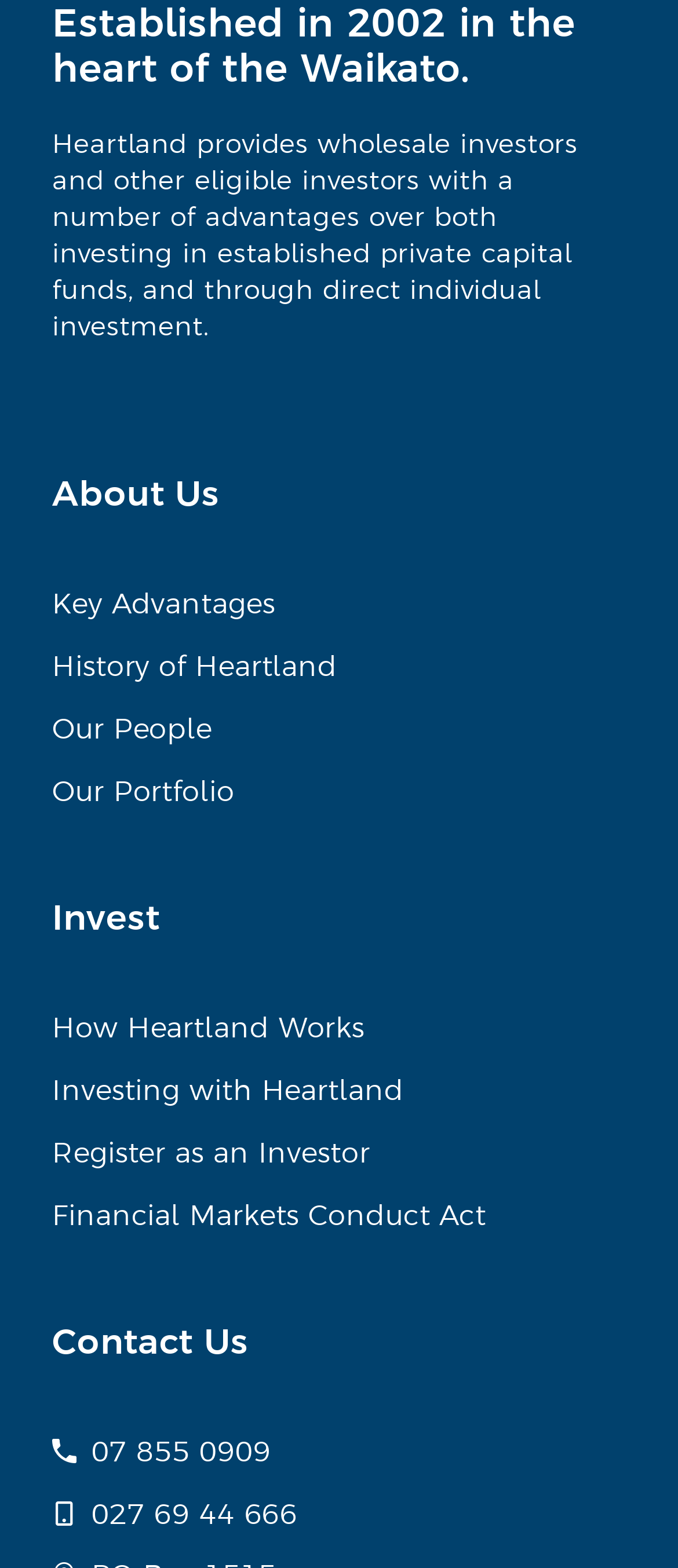Please find the bounding box coordinates of the element that needs to be clicked to perform the following instruction: "Read about the history of Heartland". The bounding box coordinates should be four float numbers between 0 and 1, represented as [left, top, right, bottom].

[0.077, 0.411, 0.923, 0.437]